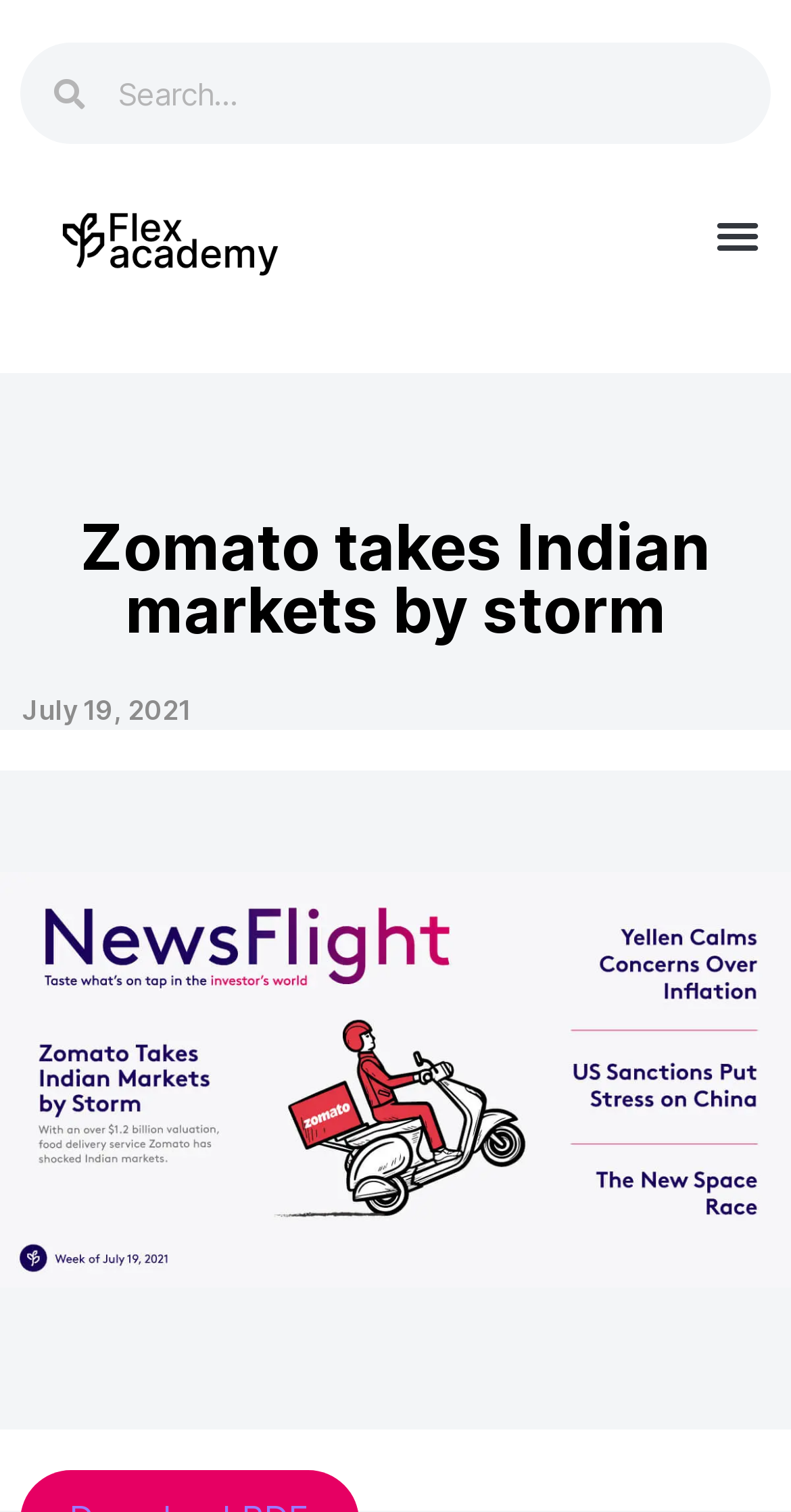Provide the bounding box coordinates of the HTML element this sentence describes: "July 19, 2021".

[0.015, 0.457, 0.241, 0.483]